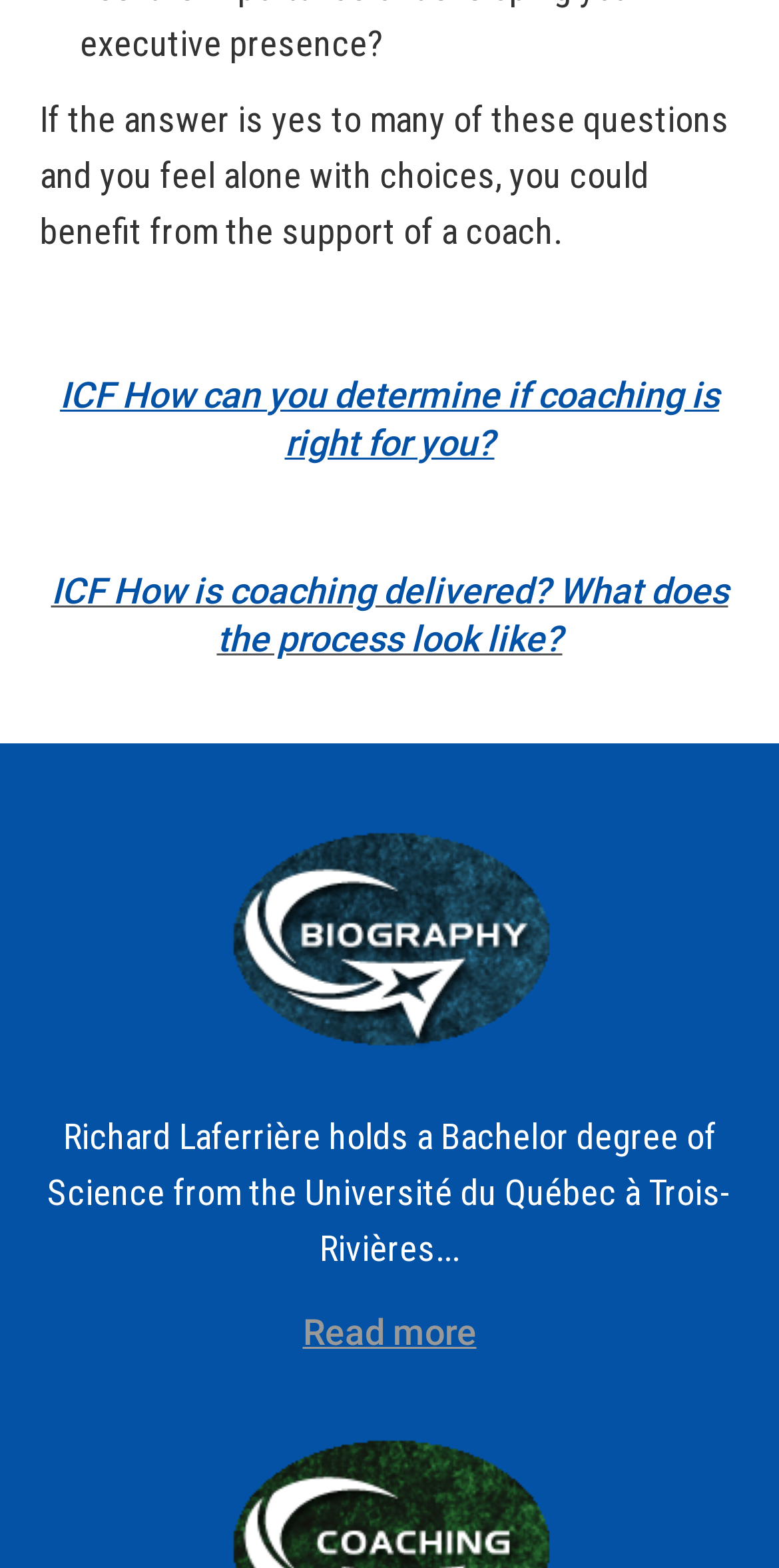Give a short answer using one word or phrase for the question:
What is the purpose of coaching according to the webpage?

To support individuals with choices